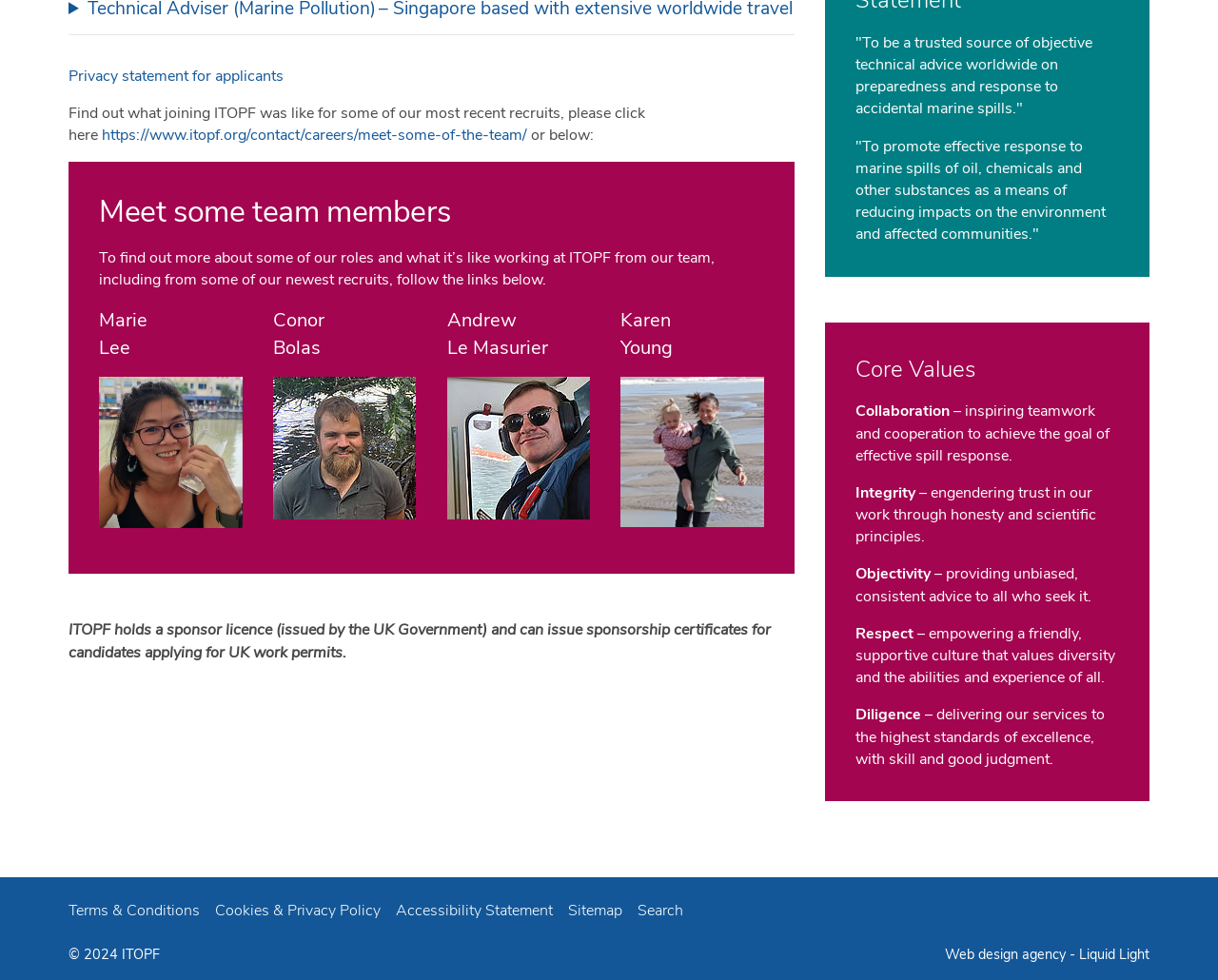Given the element description https://www.itopf.org/contact/careers/meet-some-of-the-team/, identify the bounding box coordinates for the UI element on the webpage screenshot. The format should be (top-left x, top-left y, bottom-right x, bottom-right y), with values between 0 and 1.

[0.08, 0.127, 0.433, 0.149]